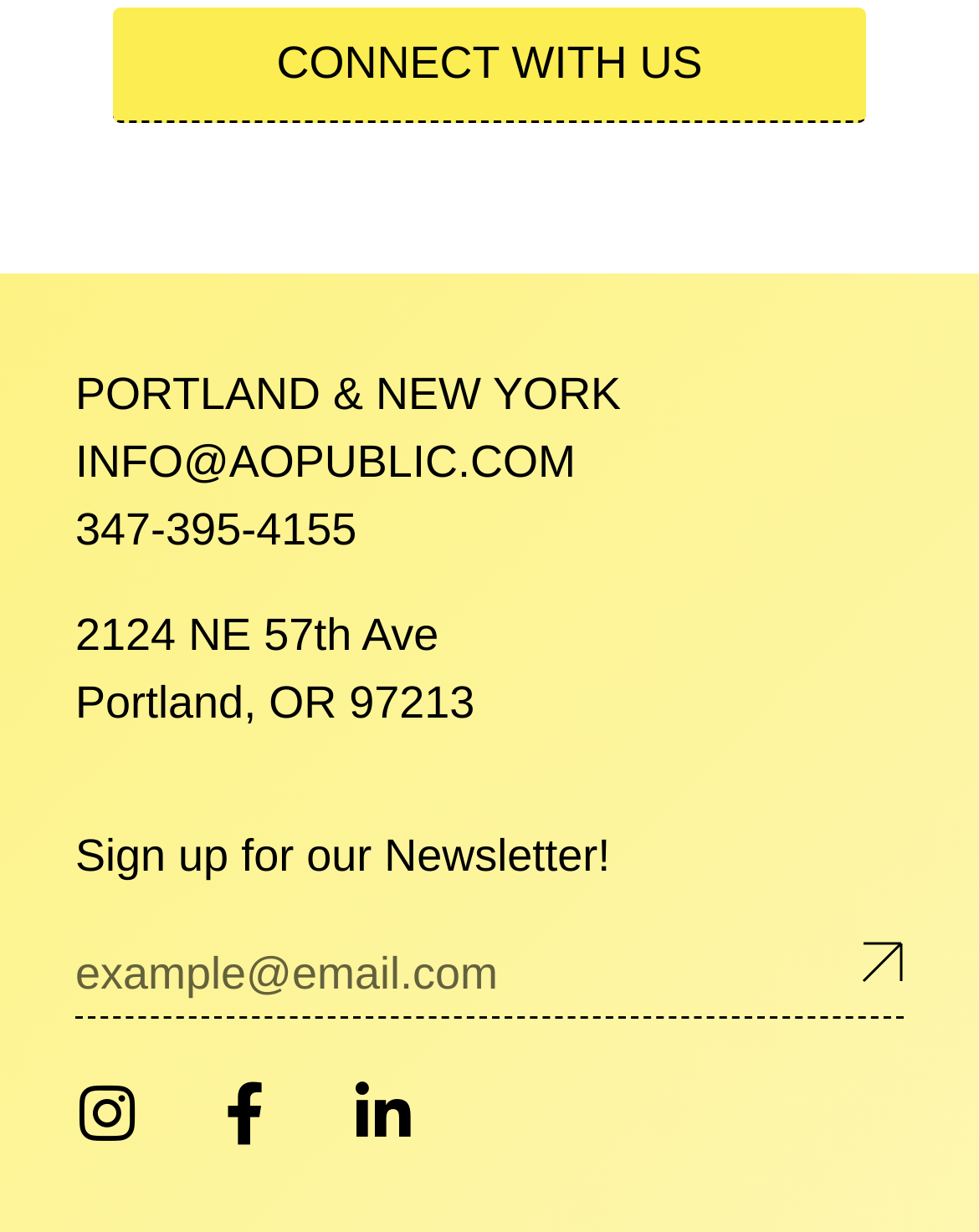Refer to the element description parent_node: Email name="form_fields[email]" placeholder="example@email.com" and identify the corresponding bounding box in the screenshot. Format the coordinates as (top-left x, top-left y, bottom-right x, bottom-right y) with values in the range of 0 to 1.

[0.077, 0.743, 0.749, 0.825]